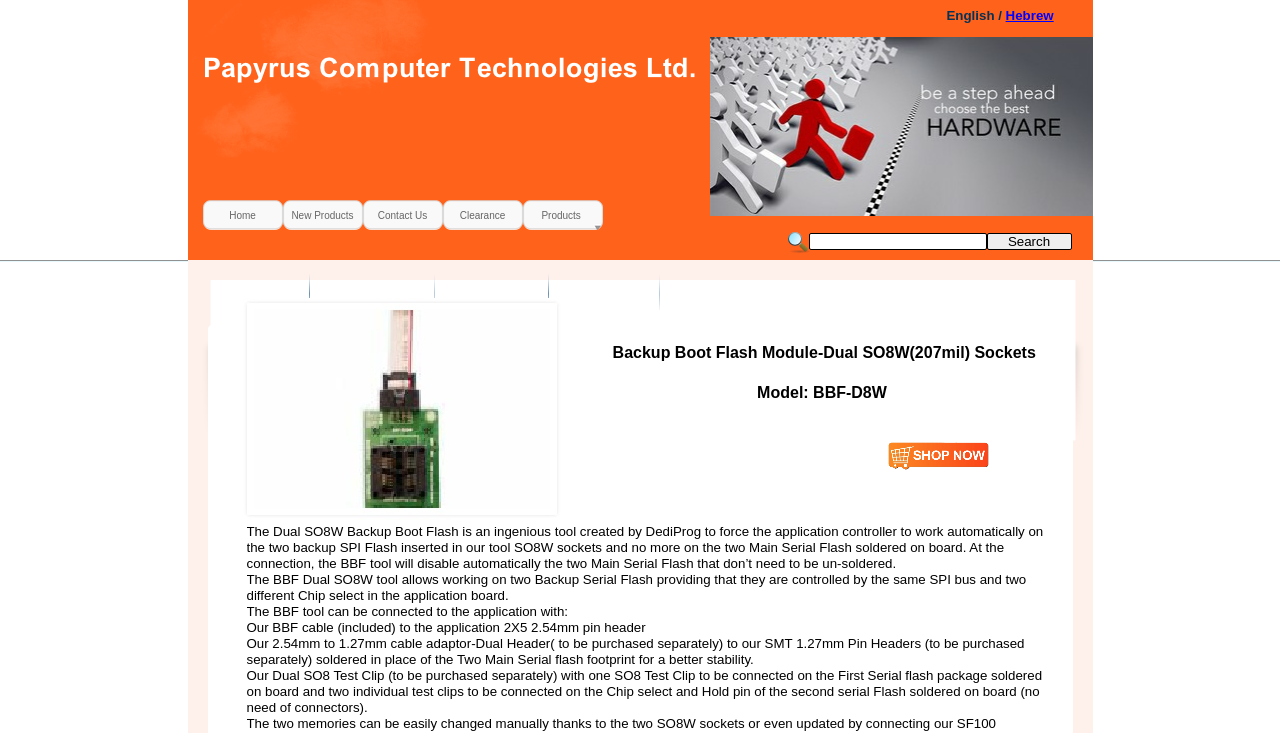Pinpoint the bounding box coordinates of the element to be clicked to execute the instruction: "Contact us".

[0.693, 0.603, 0.772, 0.641]